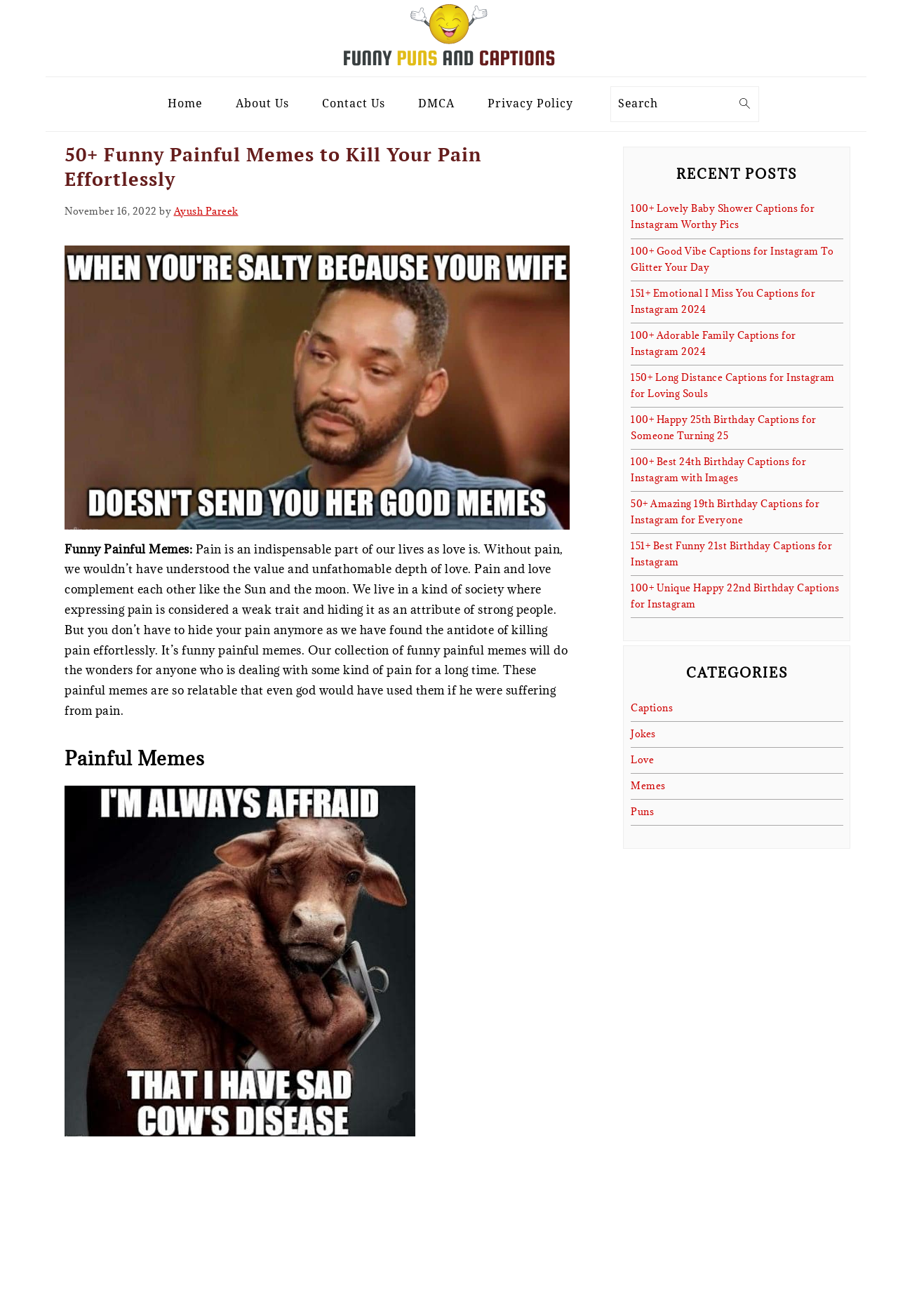Based on the element description Captions, identify the bounding box coordinates for the UI element. The coordinates should be in the format (top-left x, top-left y, bottom-right x, bottom-right y) and within the 0 to 1 range.

[0.702, 0.533, 0.749, 0.543]